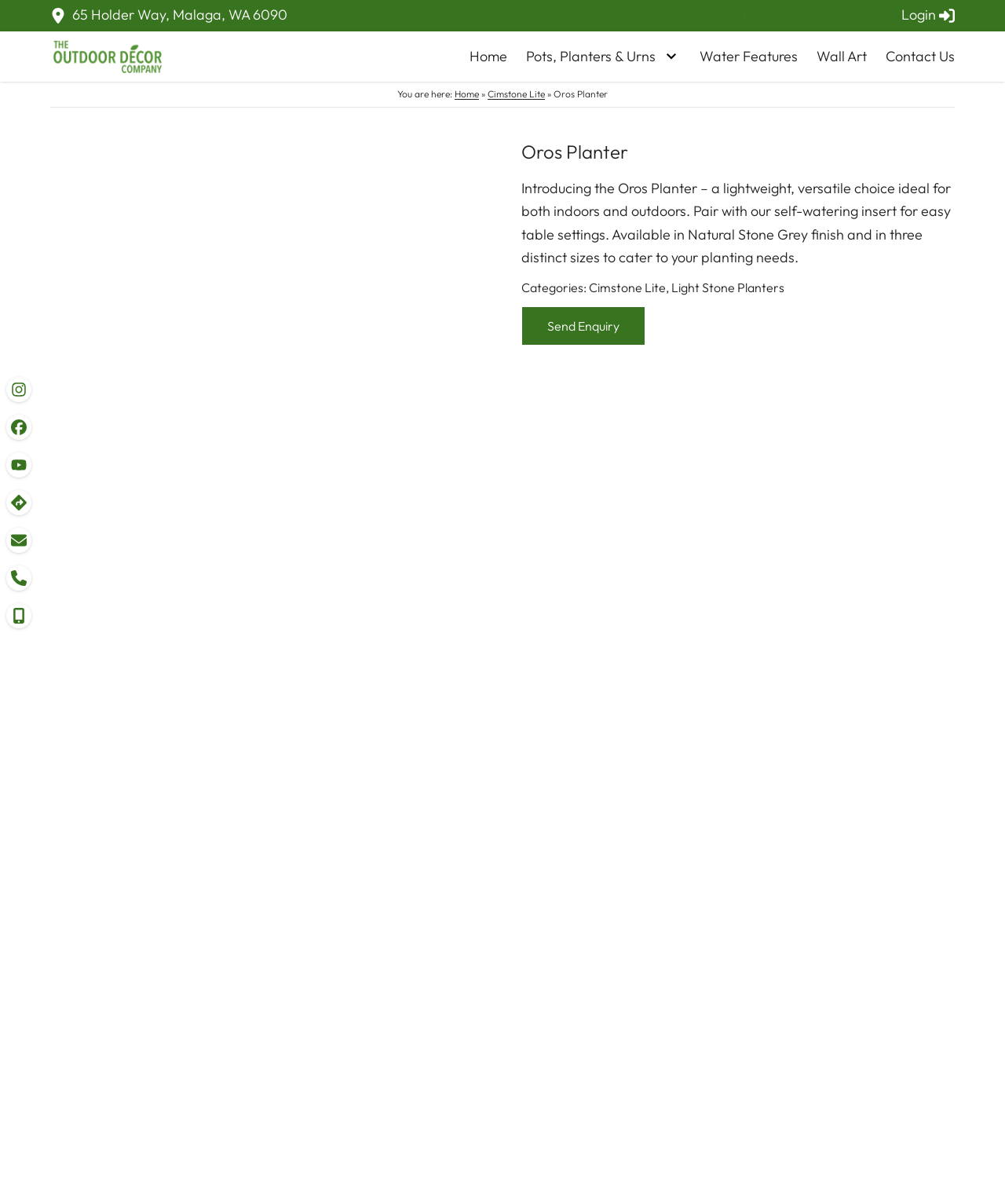What is the purpose of the self-watering insert?
Make sure to answer the question with a detailed and comprehensive explanation.

I found the purpose of the self-watering insert by reading the static text element that describes the Oros Planter, which mentions that the insert is for easy table settings.